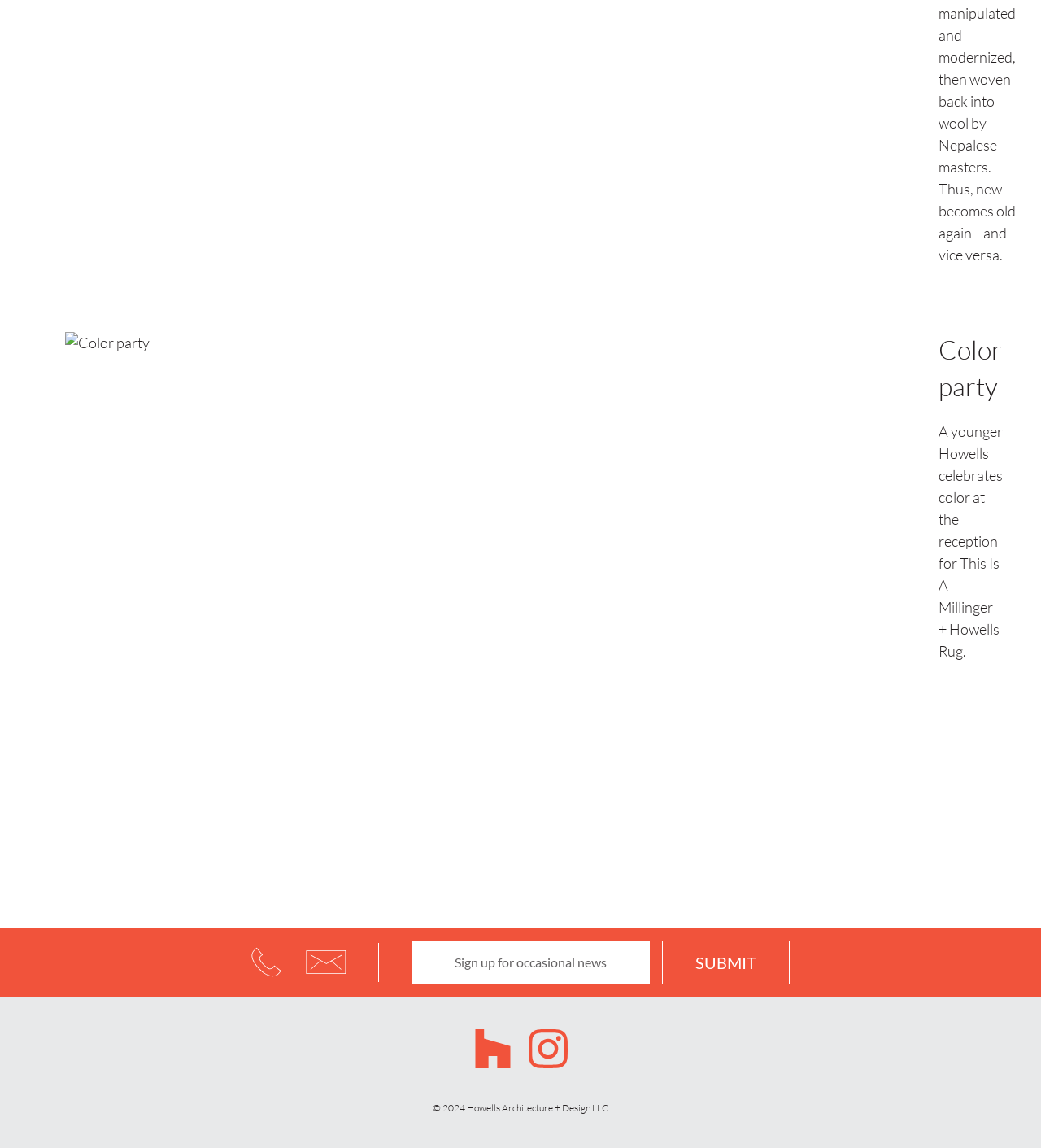Based on the image, please elaborate on the answer to the following question:
What is the phone number of Howells Architecture + Design LLC?

The phone number can be found in the footer section of the webpage, where it is written as 'Phone: (503) 869-3715' next to a phone icon.